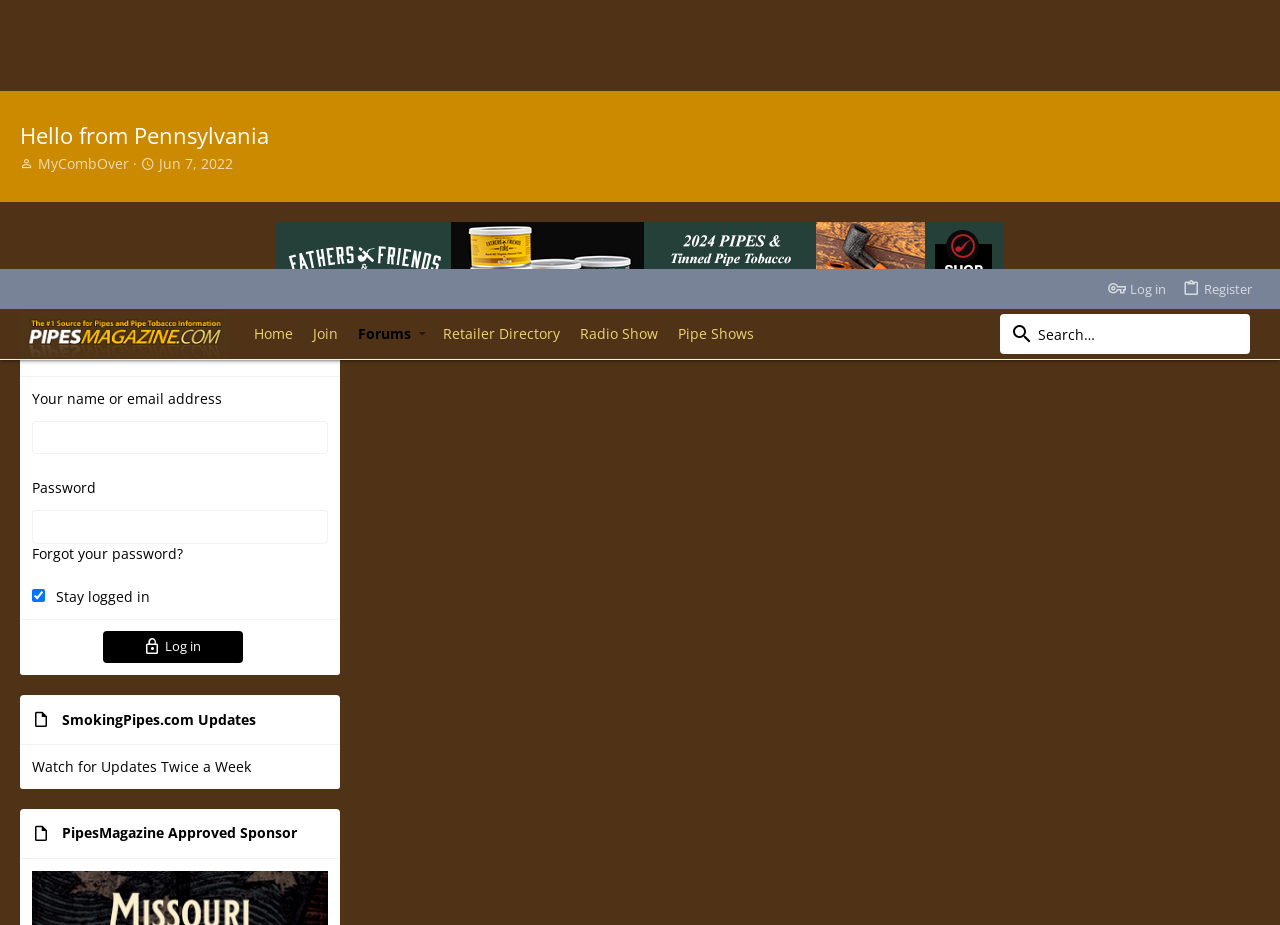What is the name of the forum?
Using the image as a reference, answer with just one word or a short phrase.

Pipe Smokers Forums